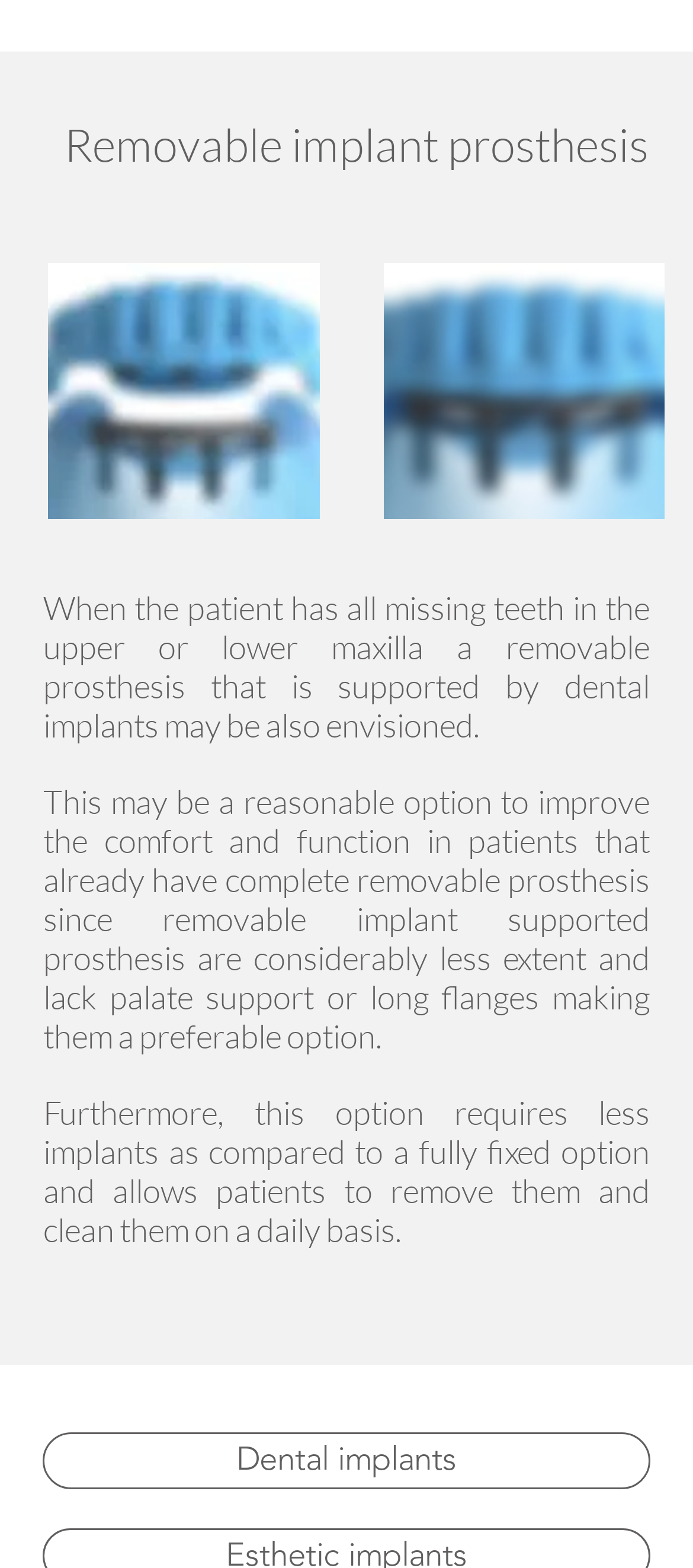Highlight the bounding box coordinates of the element you need to click to perform the following instruction: "Visit the contact page."

[0.165, 0.683, 0.62, 0.701]